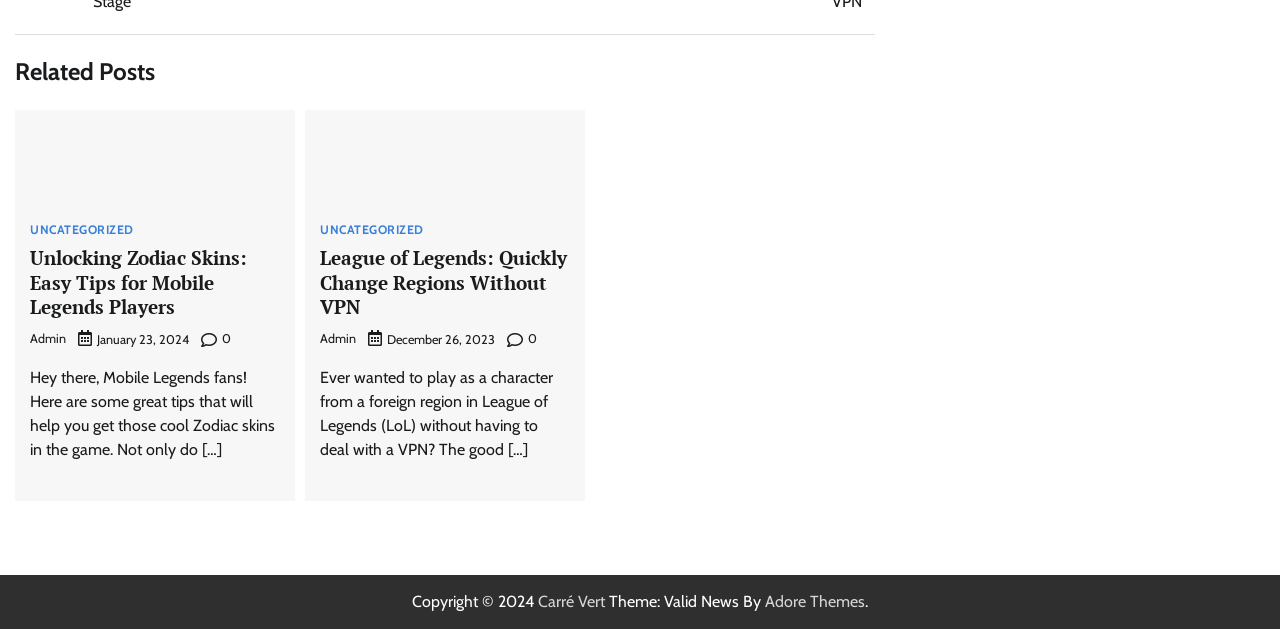Please locate the bounding box coordinates for the element that should be clicked to achieve the following instruction: "visit Carré Vert". Ensure the coordinates are given as four float numbers between 0 and 1, i.e., [left, top, right, bottom].

[0.42, 0.941, 0.476, 0.971]